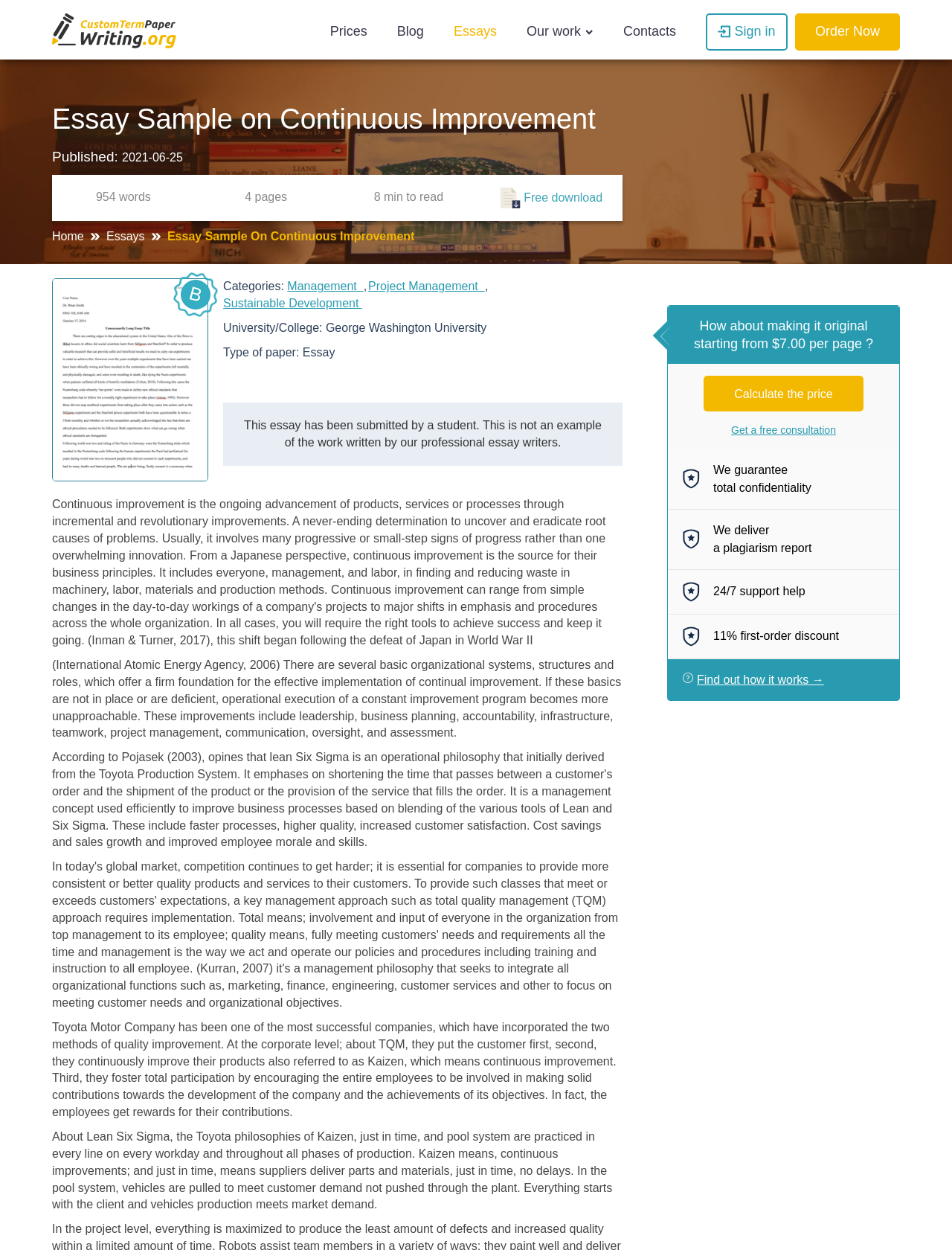What is the name of the website?
Answer with a single word or phrase by referring to the visual content.

CustomTermPaperWriting.Org